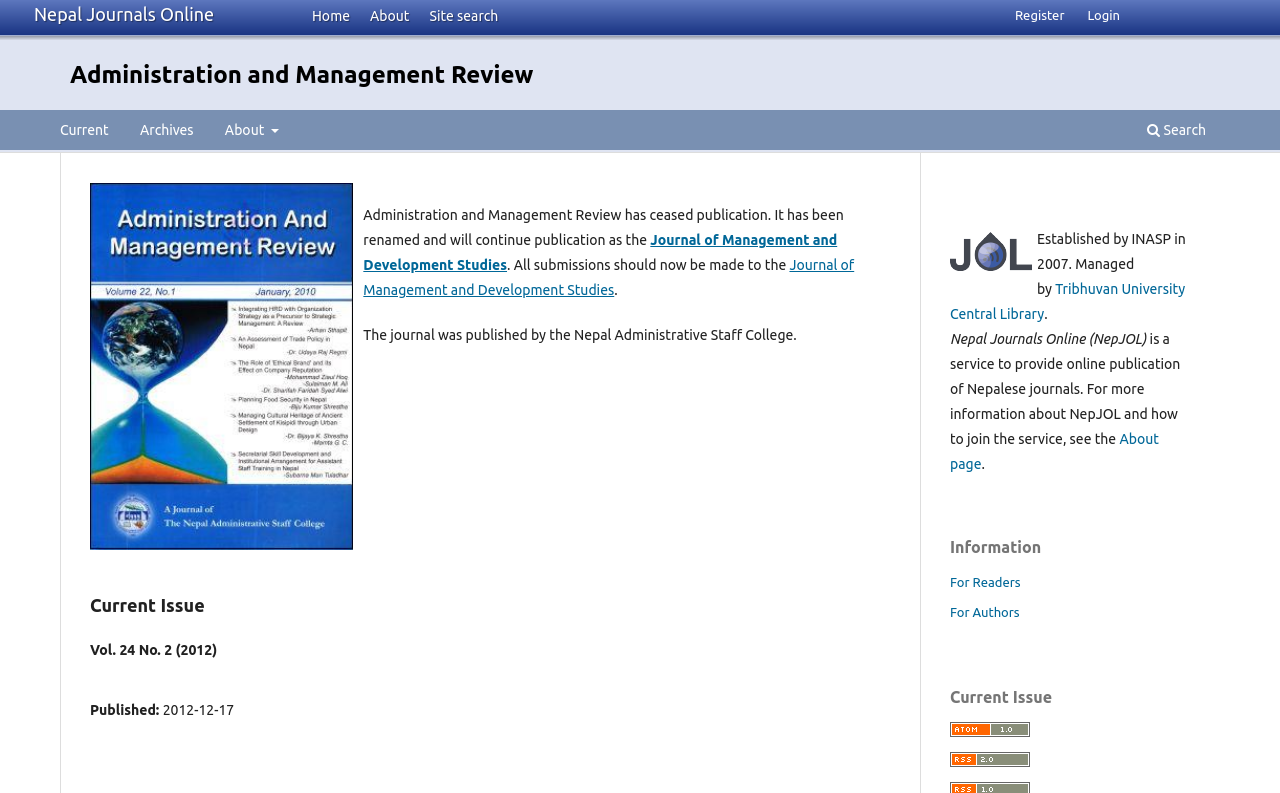Please find and give the text of the main heading on the webpage.

Administration and Management Review